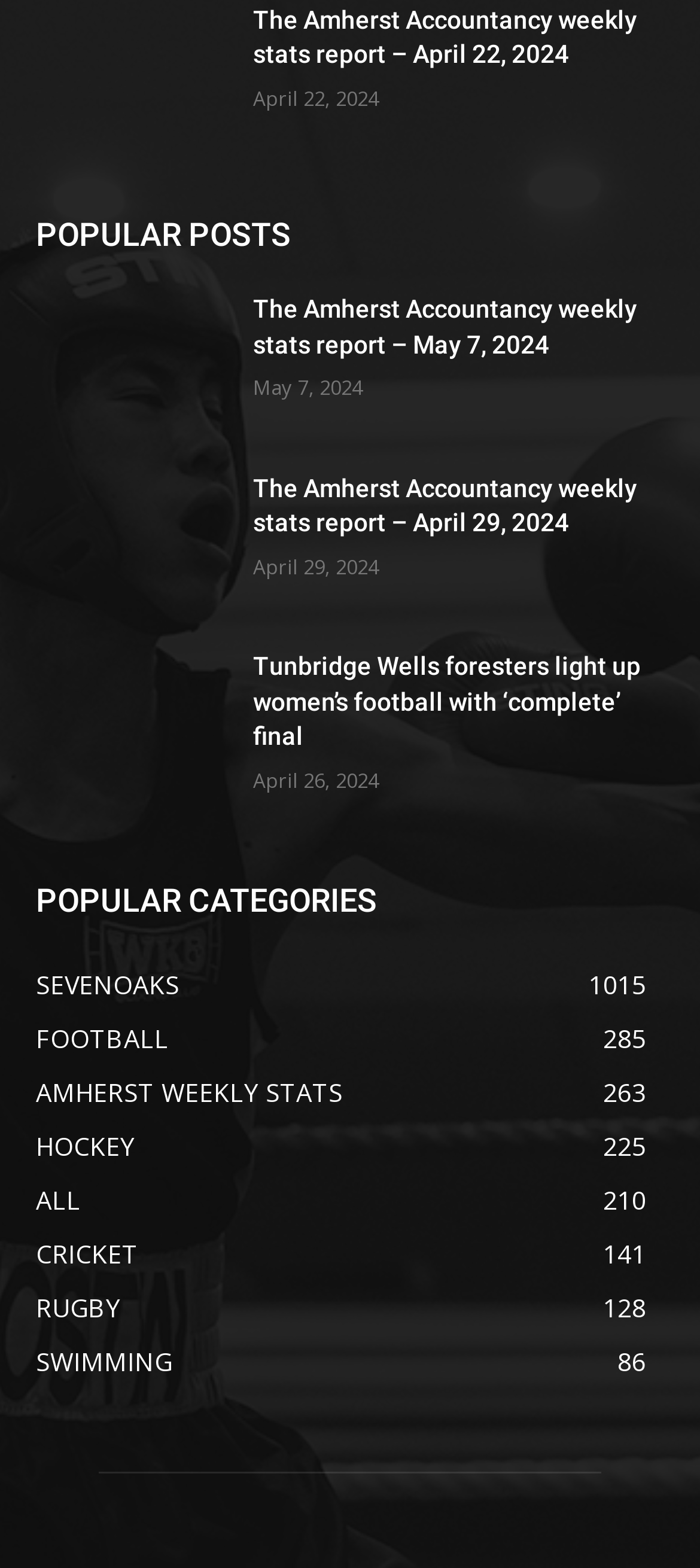Identify the coordinates of the bounding box for the element that must be clicked to accomplish the instruction: "Go to the next post".

None